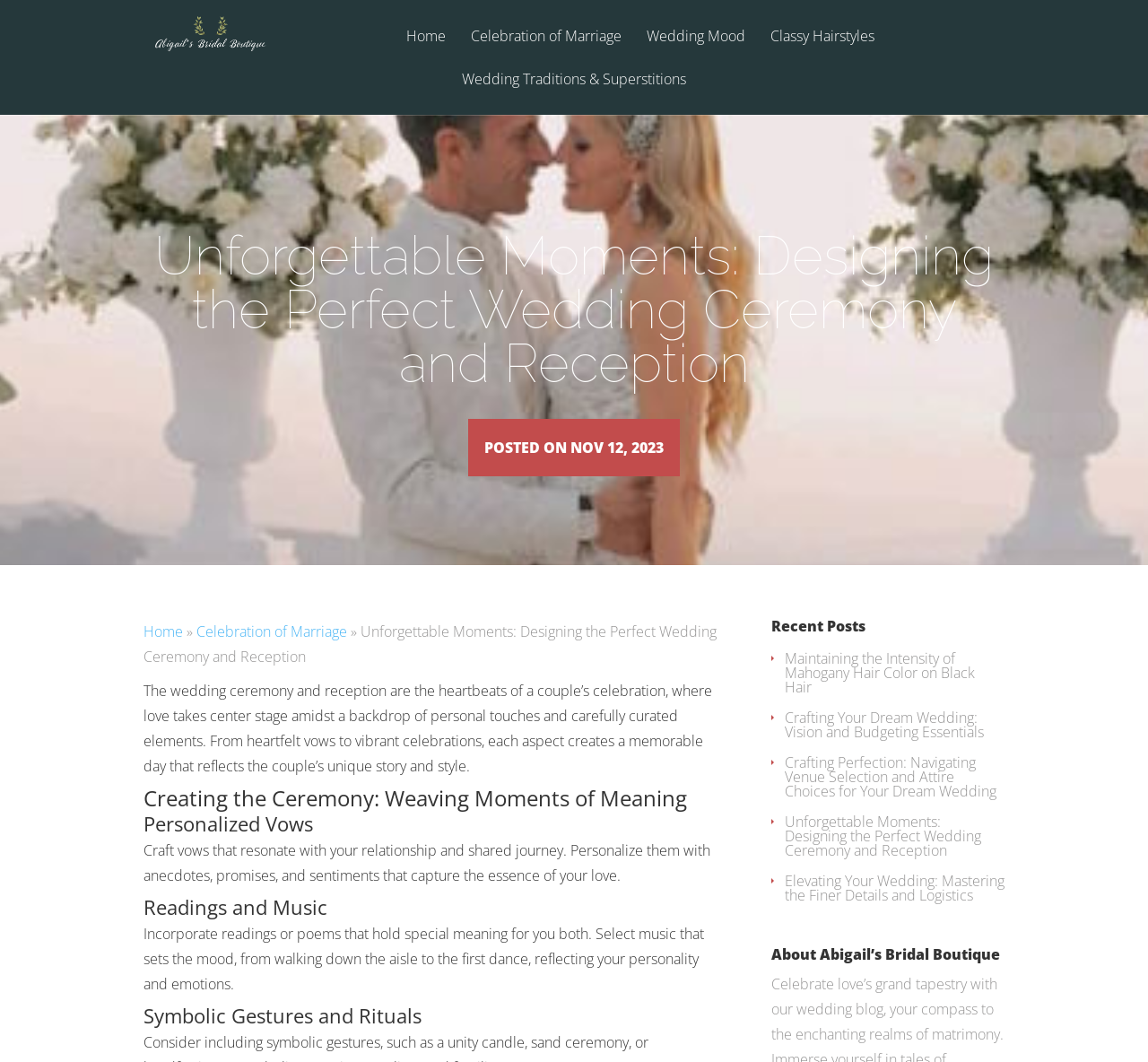What is the suggested way to craft vows? Look at the image and give a one-word or short phrase answer.

With anecdotes, promises, and sentiments